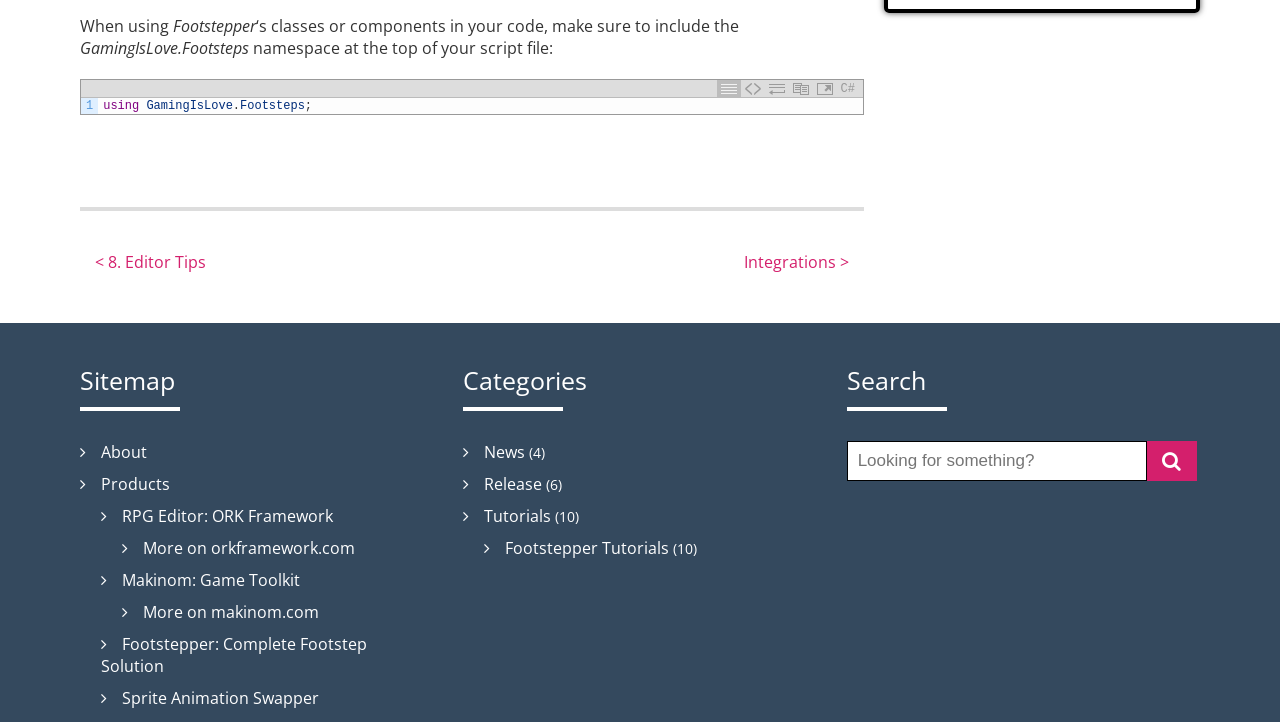Predict the bounding box coordinates of the UI element that matches this description: "input value="using GamingIsLove.Footsteps;" using GamingIsLove.Footsteps;". The coordinates should be in the format [left, top, right, bottom] with each value between 0 and 1.

[0.063, 0.136, 0.674, 0.183]